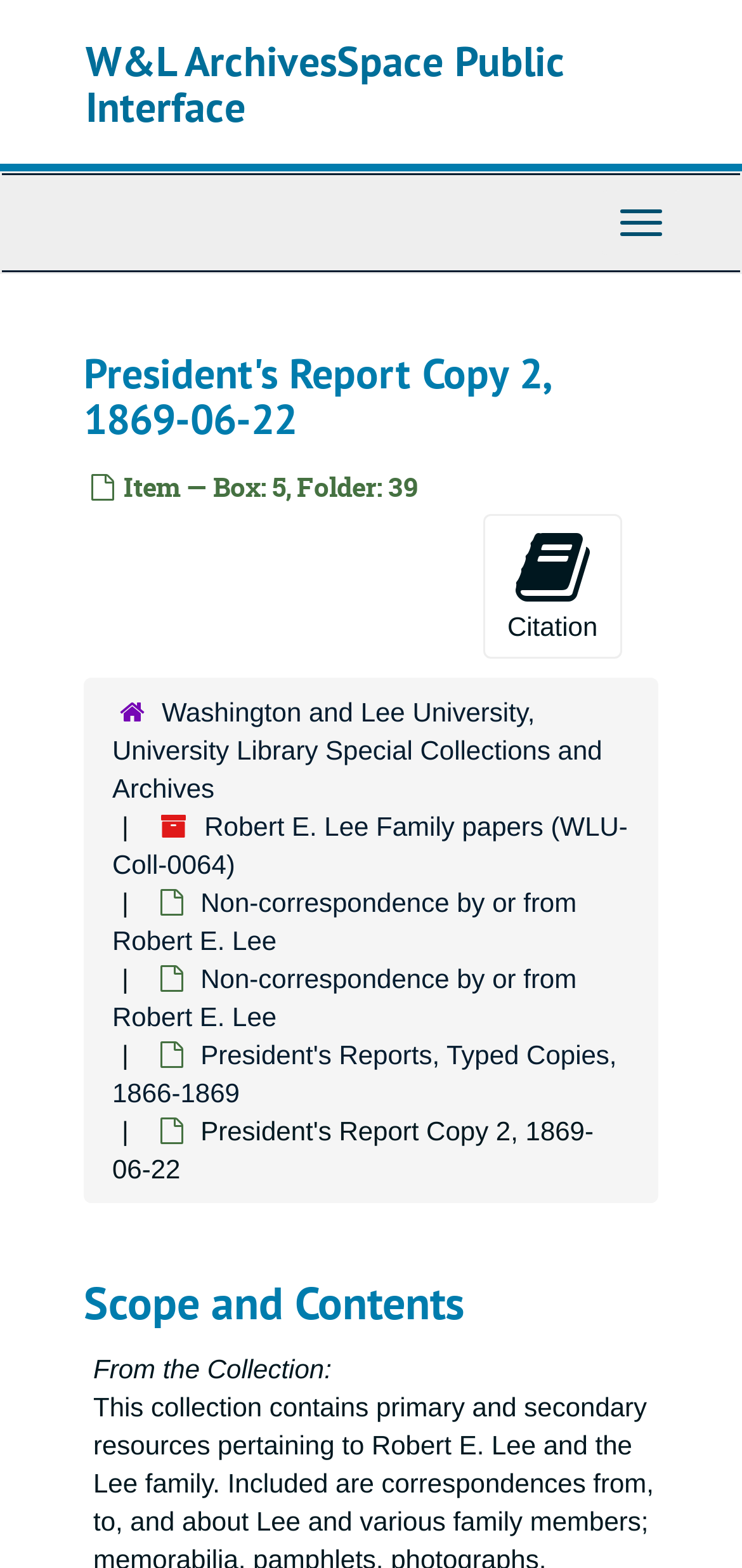Locate the bounding box coordinates of the element that needs to be clicked to carry out the instruction: "Go to the 'Washington and Lee University, University Library Special Collections and Archives' page". The coordinates should be given as four float numbers ranging from 0 to 1, i.e., [left, top, right, bottom].

[0.151, 0.445, 0.812, 0.513]